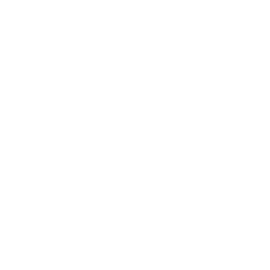What is the purpose of the MAAP Jersey Empire Pro Air Navy Cycling Jersey?
Based on the content of the image, thoroughly explain and answer the question.

The jersey is designed for performance, utilizing lightweight and breathable materials ideal for racing and warm weather conditions, indicating its purpose is to provide high-quality cycling gear for enthusiasts.